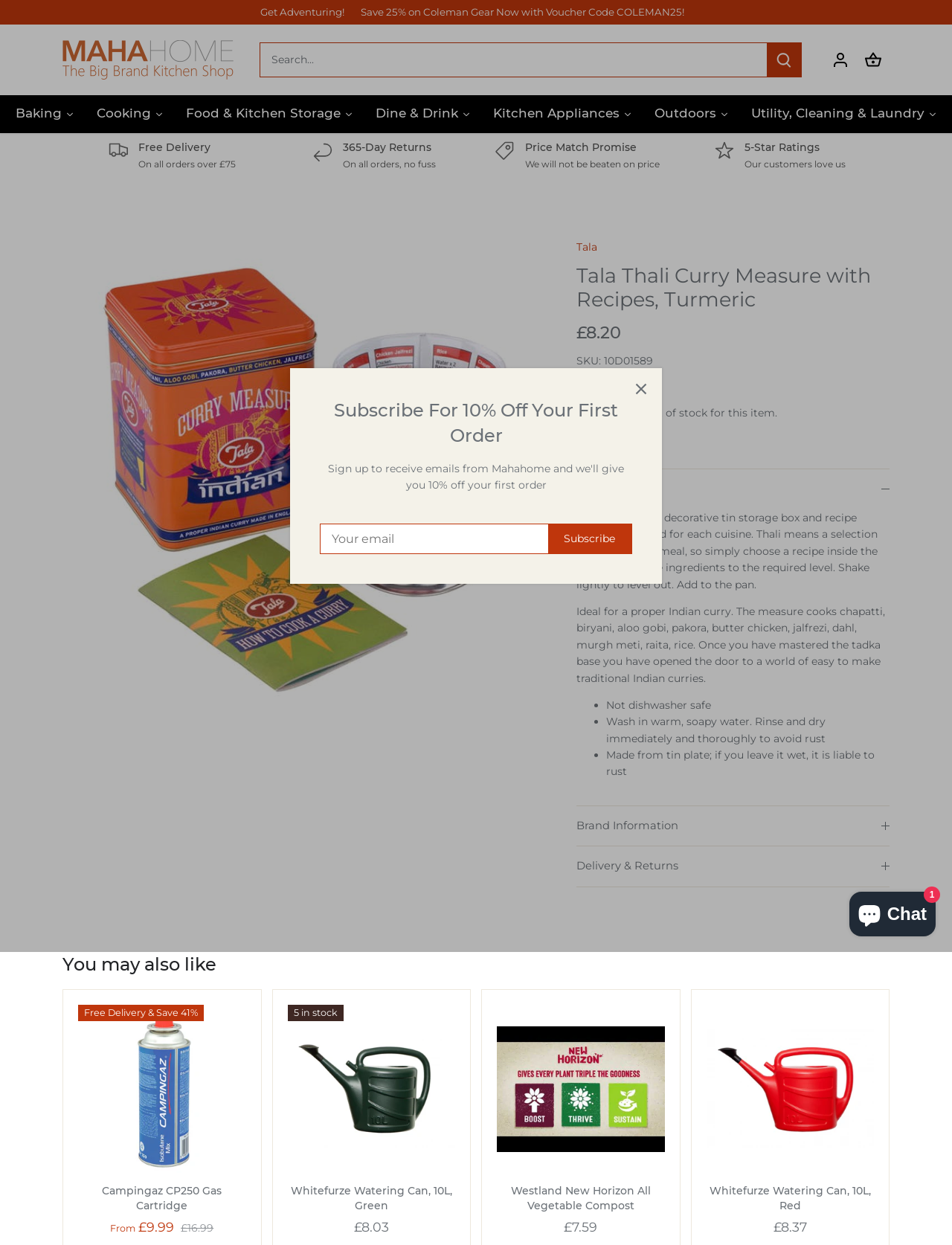Please examine the image and answer the question with a detailed explanation:
What is the brand of the product Tala Thali Curry Measure with Recipes, Turmeric?

The brand of the product can be found in the product description section, where it is stated as 'Tala'.